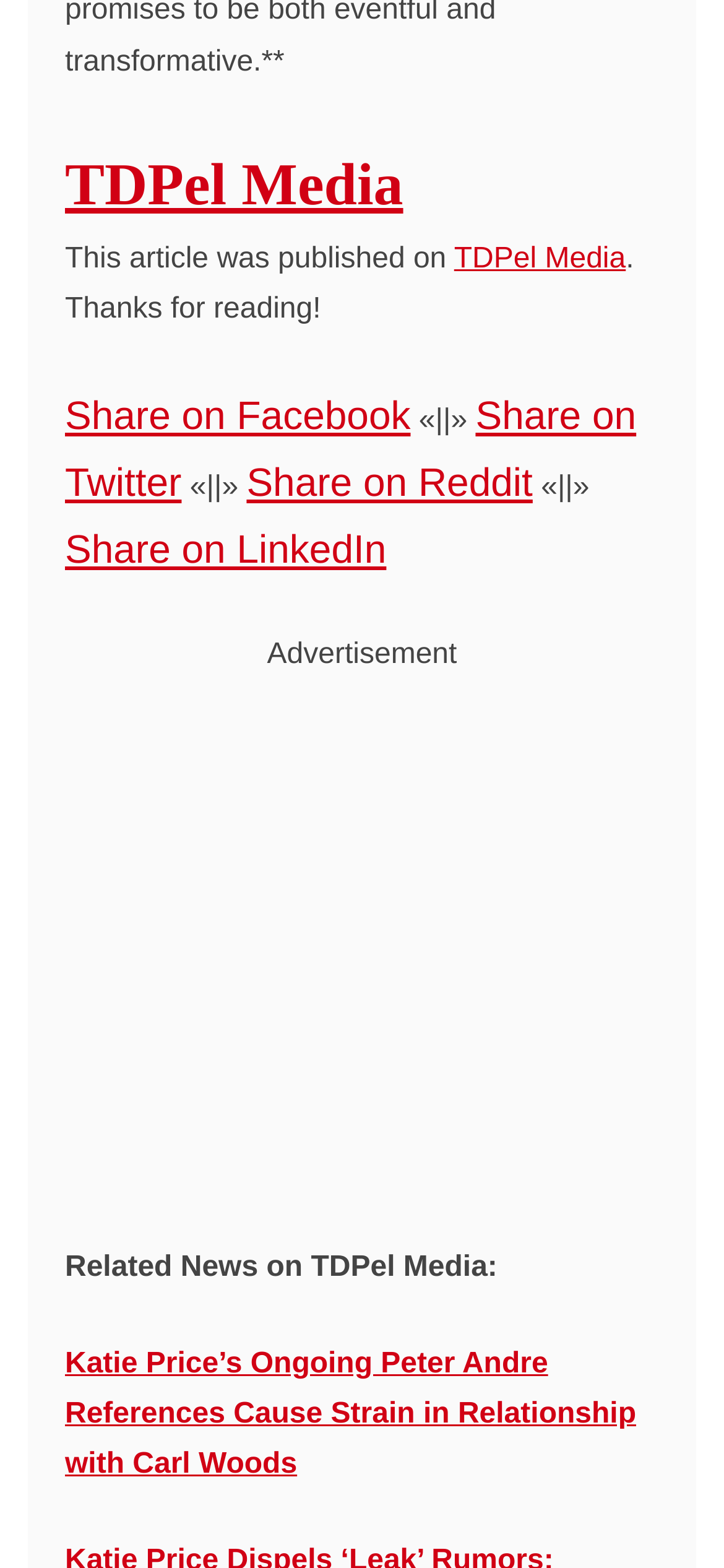What is the name of the app that can be downloaded?
Please provide a comprehensive answer based on the visual information in the image.

The name of the app that can be downloaded is the Vital Signs App, as indicated by the link 'Download the Vital Signs App - VS App'.